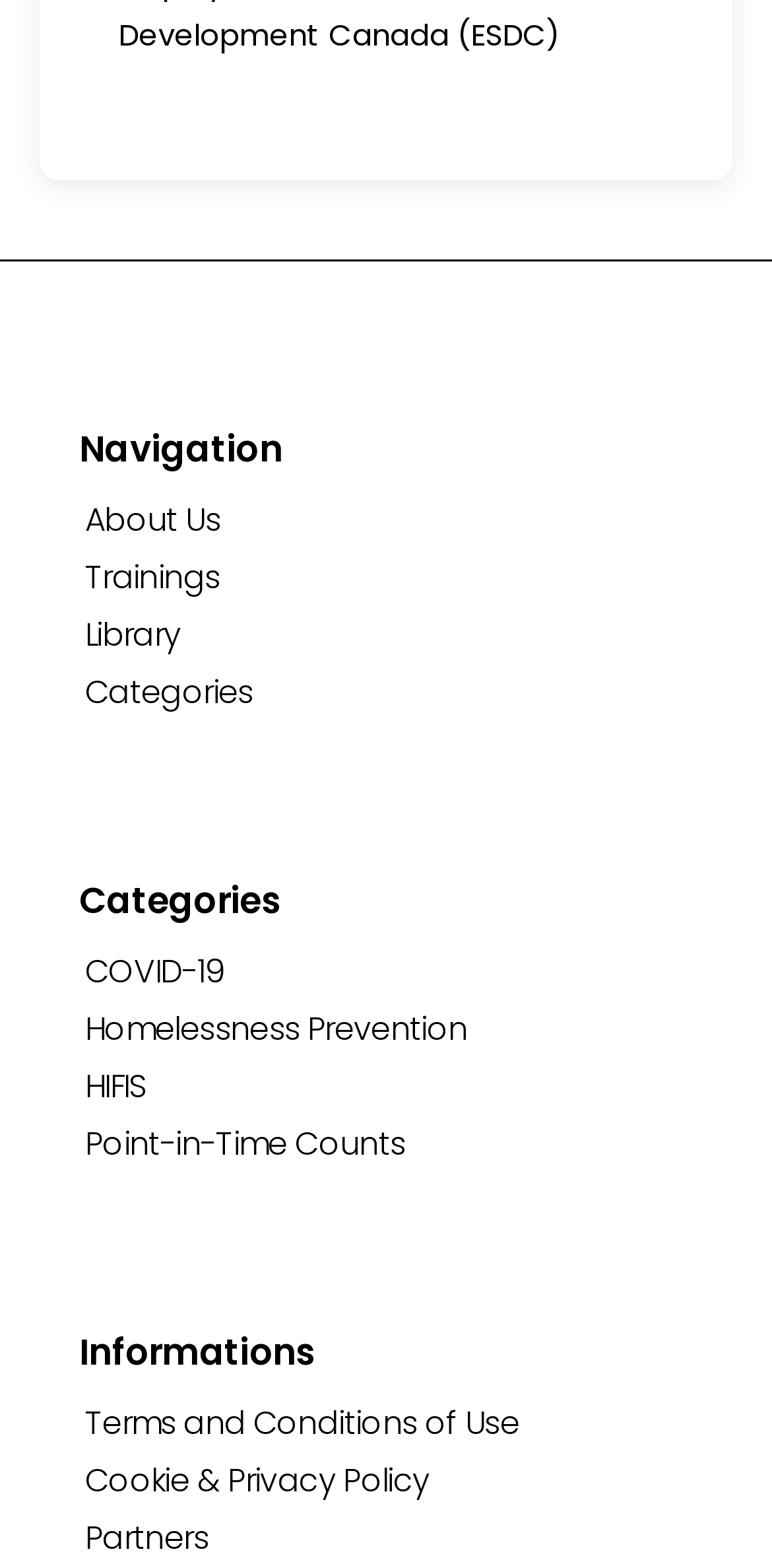How many links are under the 'Navigation' heading?
Please provide a comprehensive answer based on the visual information in the image.

I counted the number of link elements under the 'Navigation' heading, which are 'About Us', 'Trainings', 'Library', and 'Categories', totaling 4 links